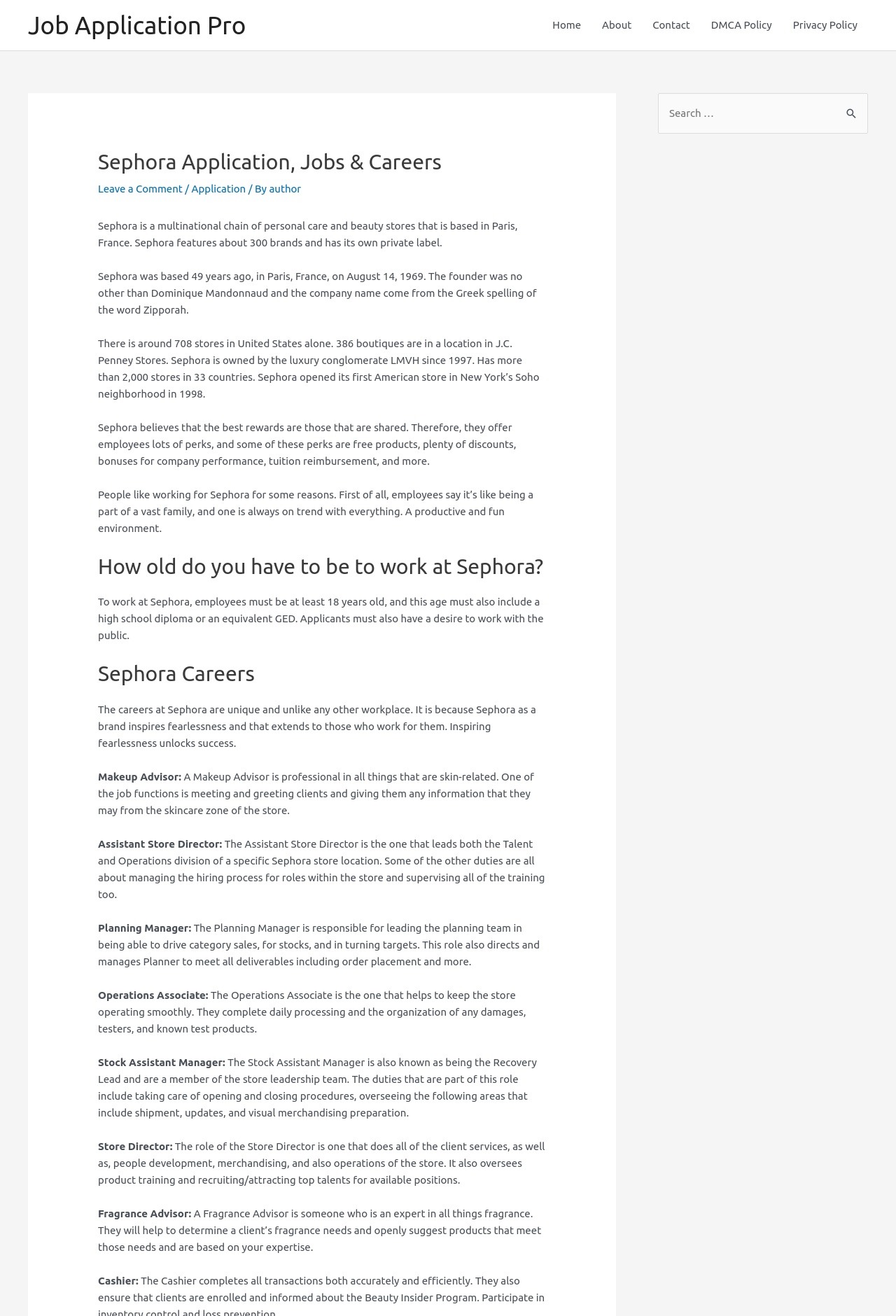Kindly determine the bounding box coordinates of the area that needs to be clicked to fulfill this instruction: "Click on the 'Leave a Comment' link".

[0.109, 0.139, 0.204, 0.148]